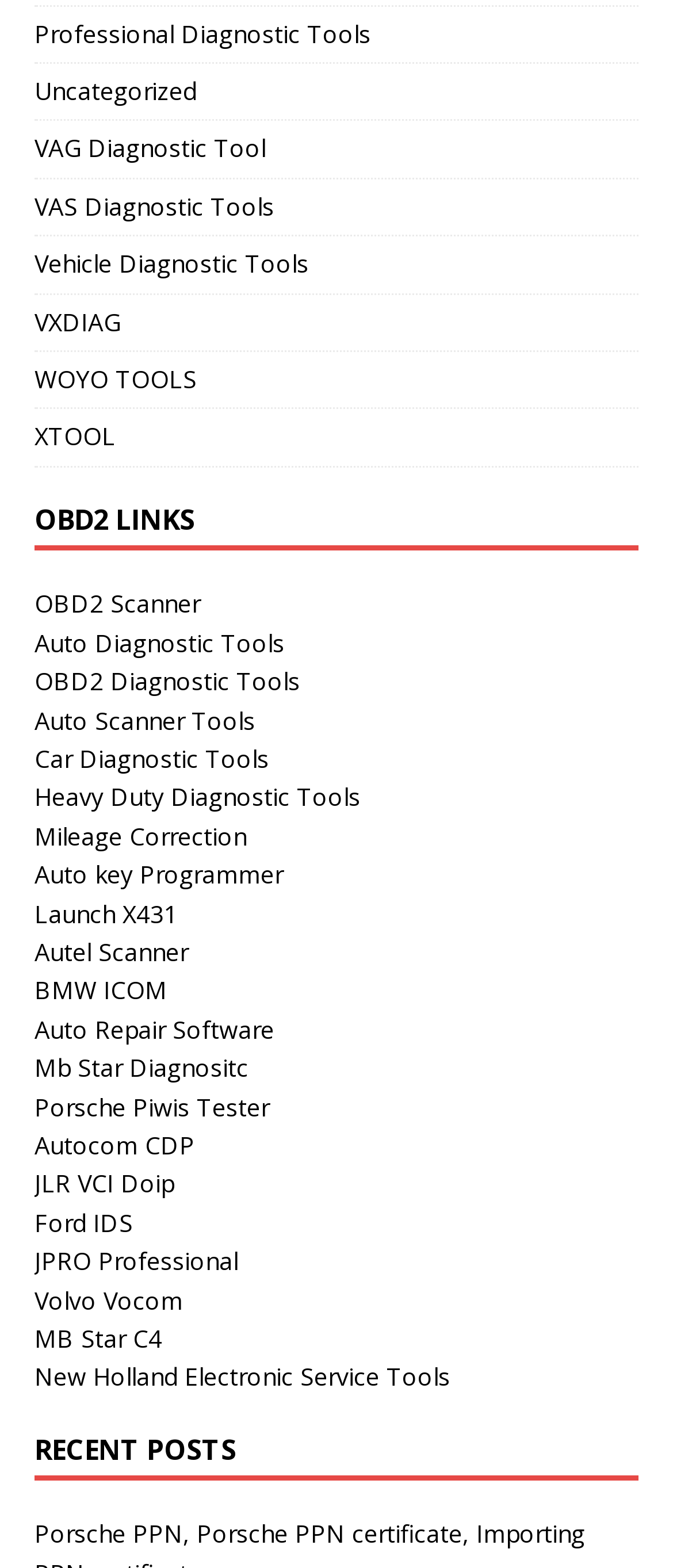Can you find the bounding box coordinates for the element that needs to be clicked to execute this instruction: "click on the Harry Potter link"? The coordinates should be given as four float numbers between 0 and 1, i.e., [left, top, right, bottom].

None